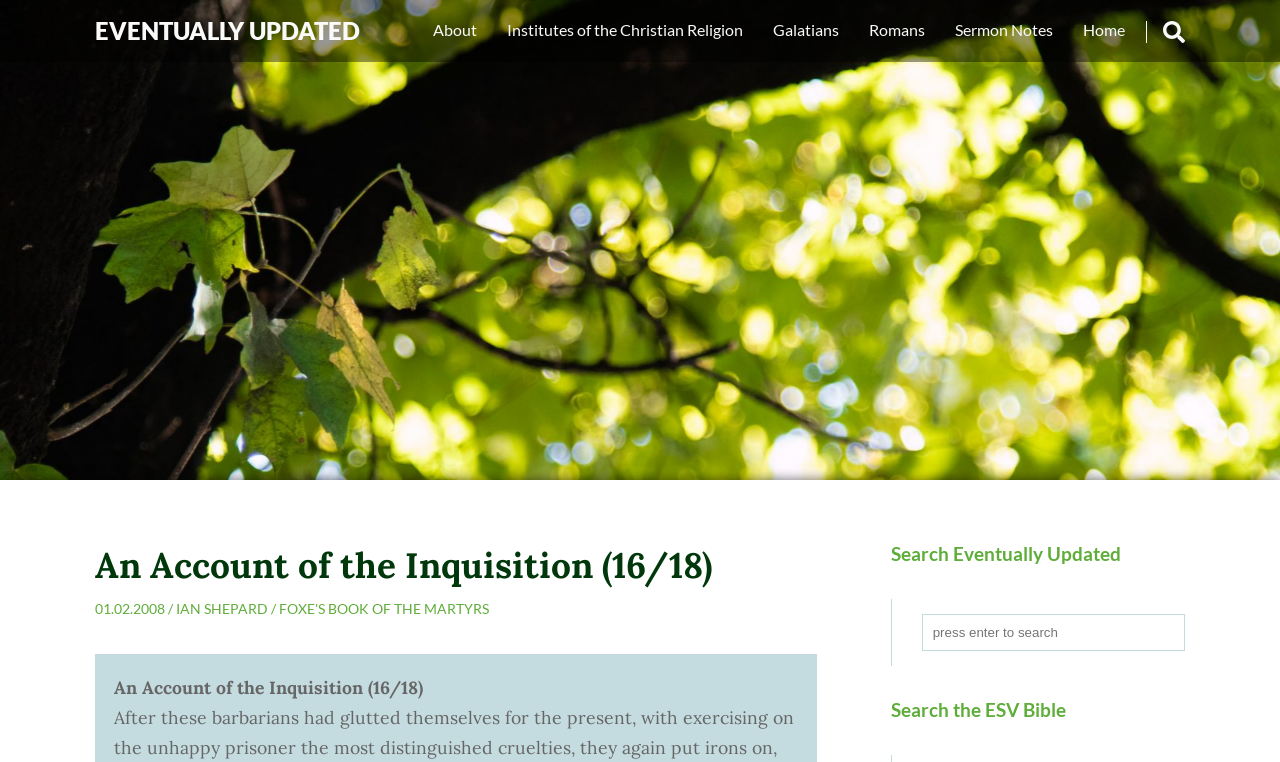Identify the bounding box coordinates of the specific part of the webpage to click to complete this instruction: "click the 'IAN SHEPARD' link".

[0.138, 0.787, 0.209, 0.809]